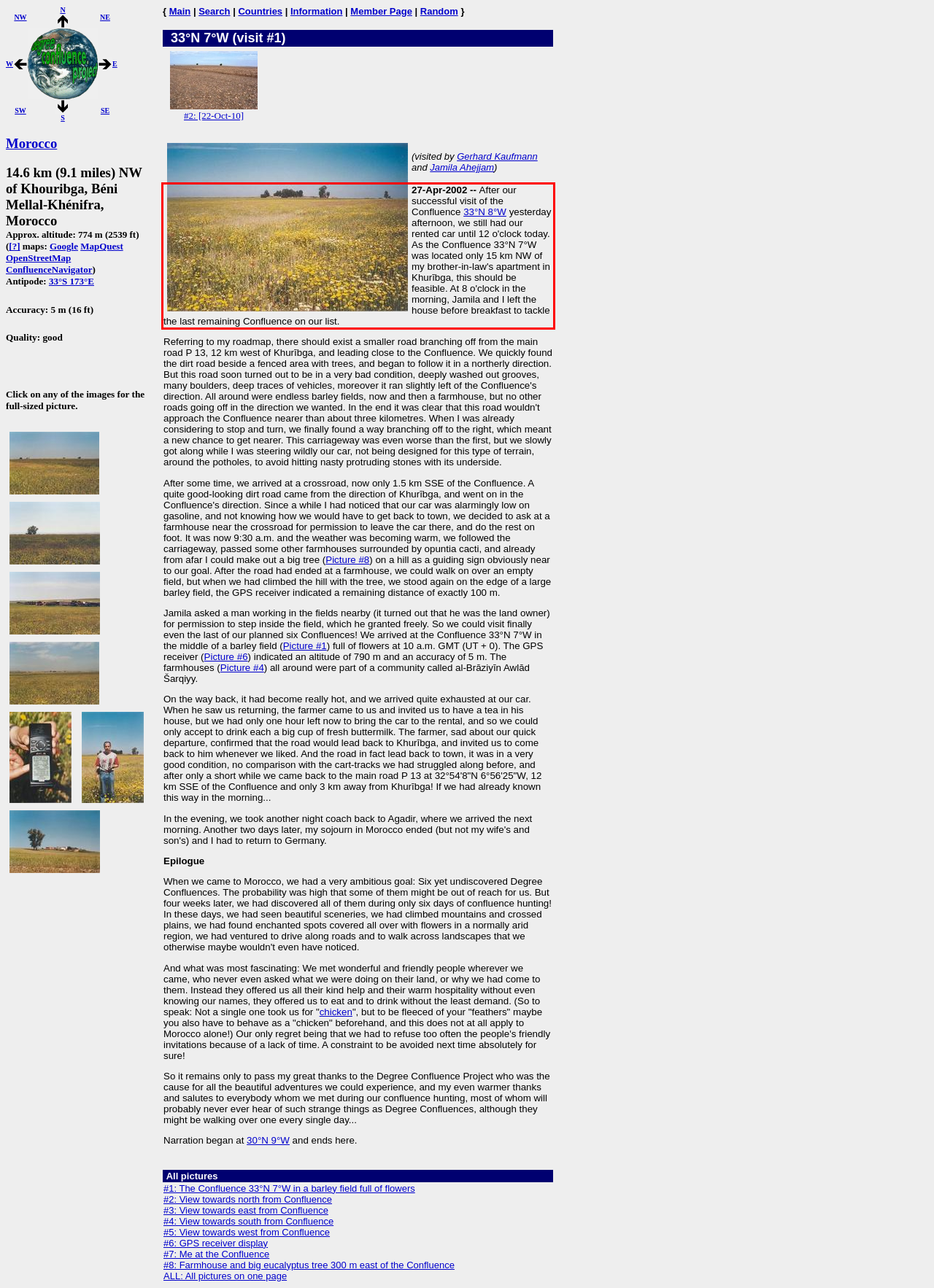Please examine the webpage screenshot containing a red bounding box and use OCR to recognize and output the text inside the red bounding box.

27-Apr-2002 -- After our successful visit of the Confluence 33°N 8°W yesterday afternoon, we still had our rented car until 12 o'clock today. As the Confluence 33°N 7°W was located only 15 km NW of my brother-in-law's apartment in Khurībga, this should be feasible. At 8 o'clock in the morning, Jamila and I left the house before breakfast to tackle the last remaining Confluence on our list.